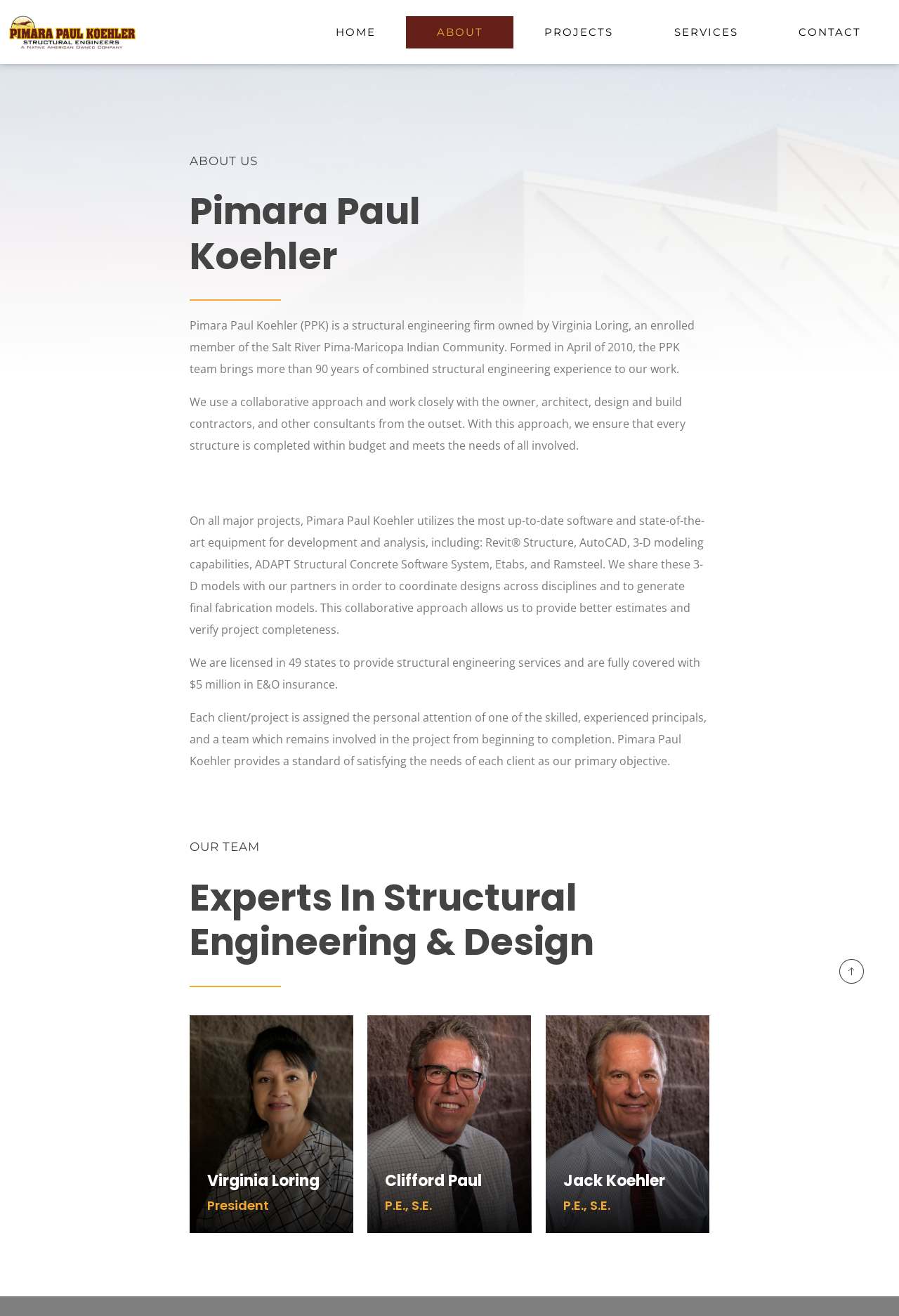Locate the bounding box coordinates of the element you need to click to accomplish the task described by this instruction: "Click ABOUT".

[0.452, 0.012, 0.571, 0.037]